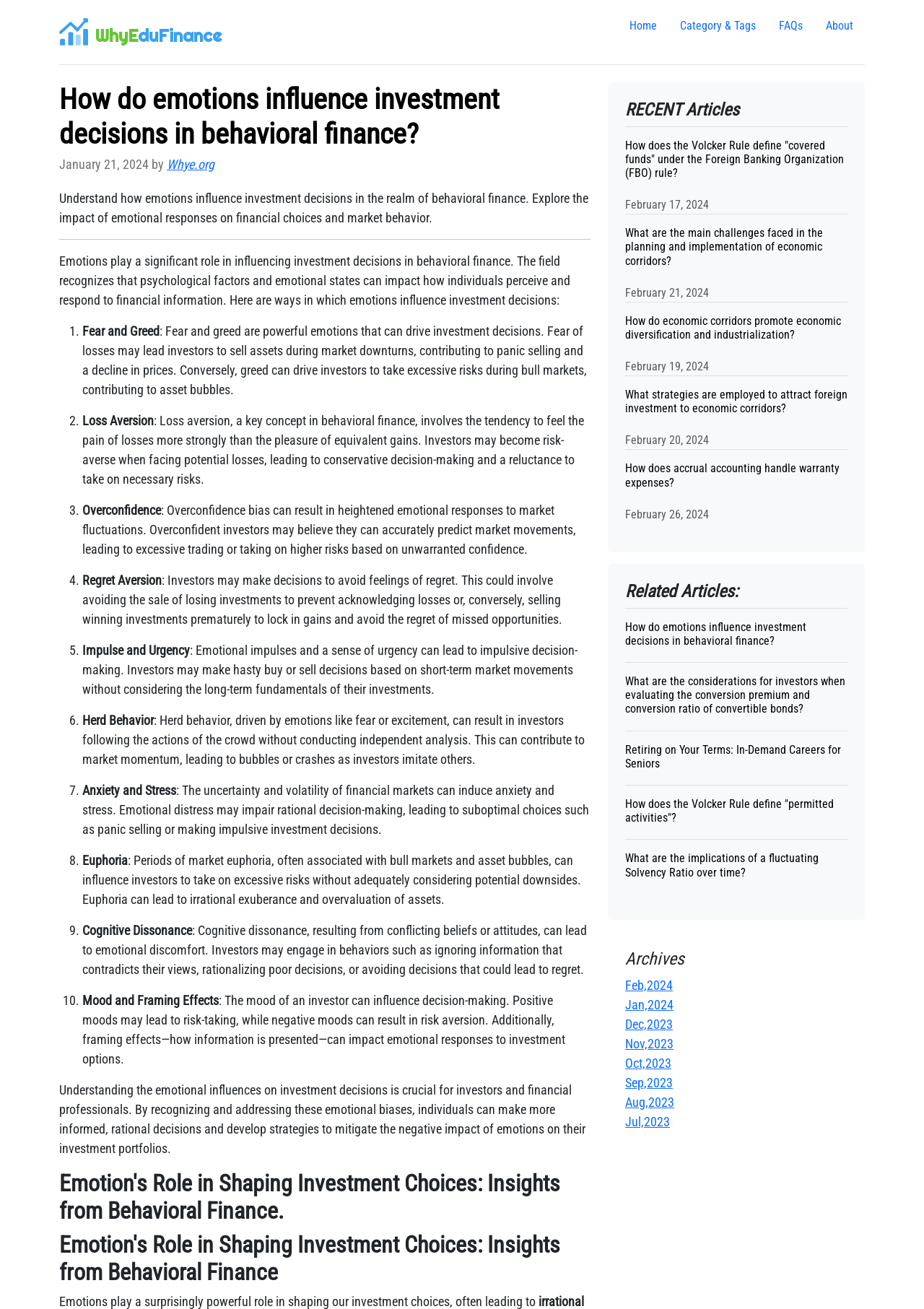Please determine the bounding box coordinates of the element to click on in order to accomplish the following task: "Read the article 'How do emotions influence investment decisions in behavioral finance?'". Ensure the coordinates are four float numbers ranging from 0 to 1, i.e., [left, top, right, bottom].

[0.677, 0.464, 0.917, 0.504]